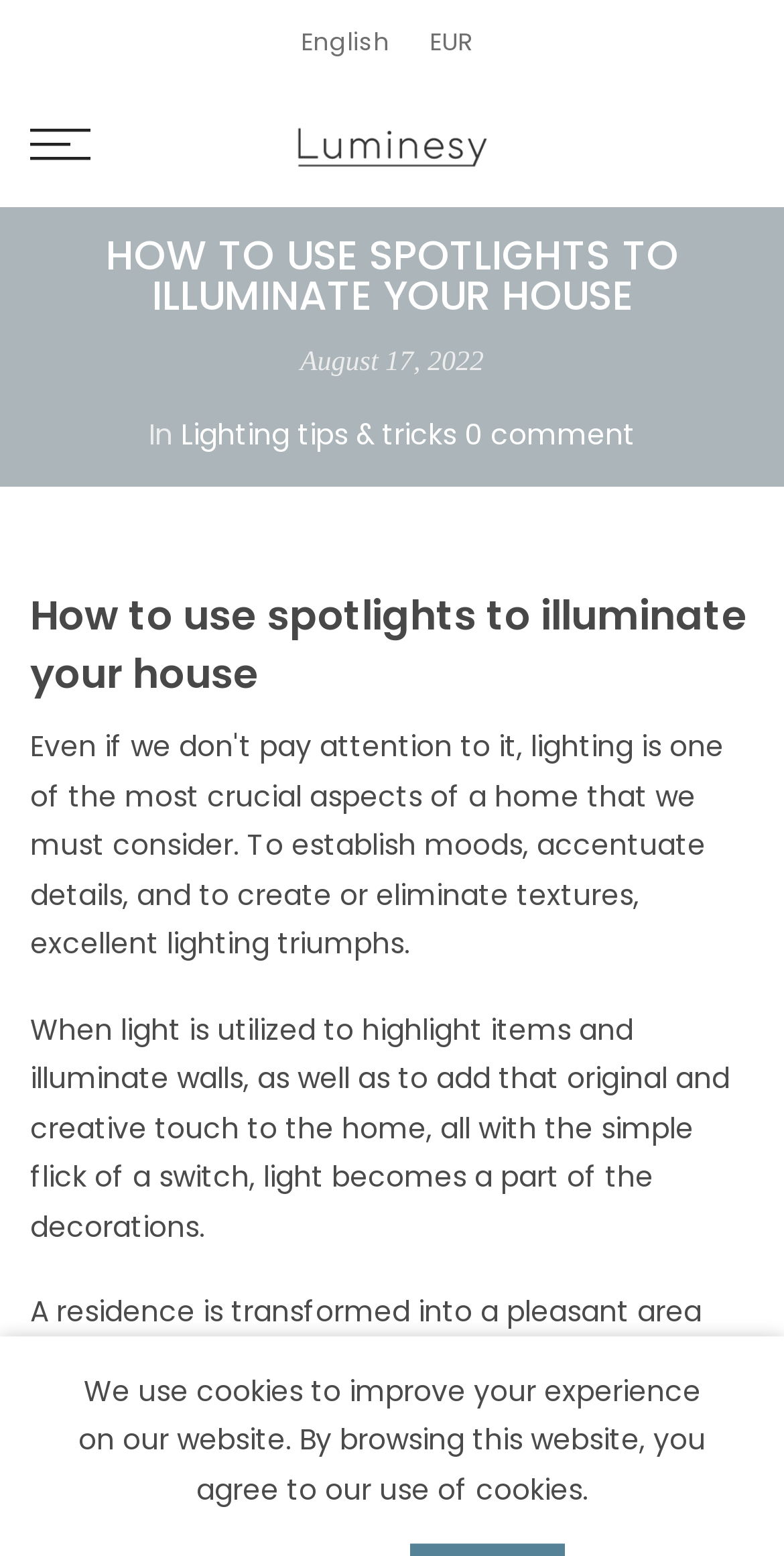Please determine the bounding box coordinates of the clickable area required to carry out the following instruction: "View shopping cart". The coordinates must be four float numbers between 0 and 1, represented as [left, top, right, bottom].

[0.45, 0.883, 0.553, 0.909]